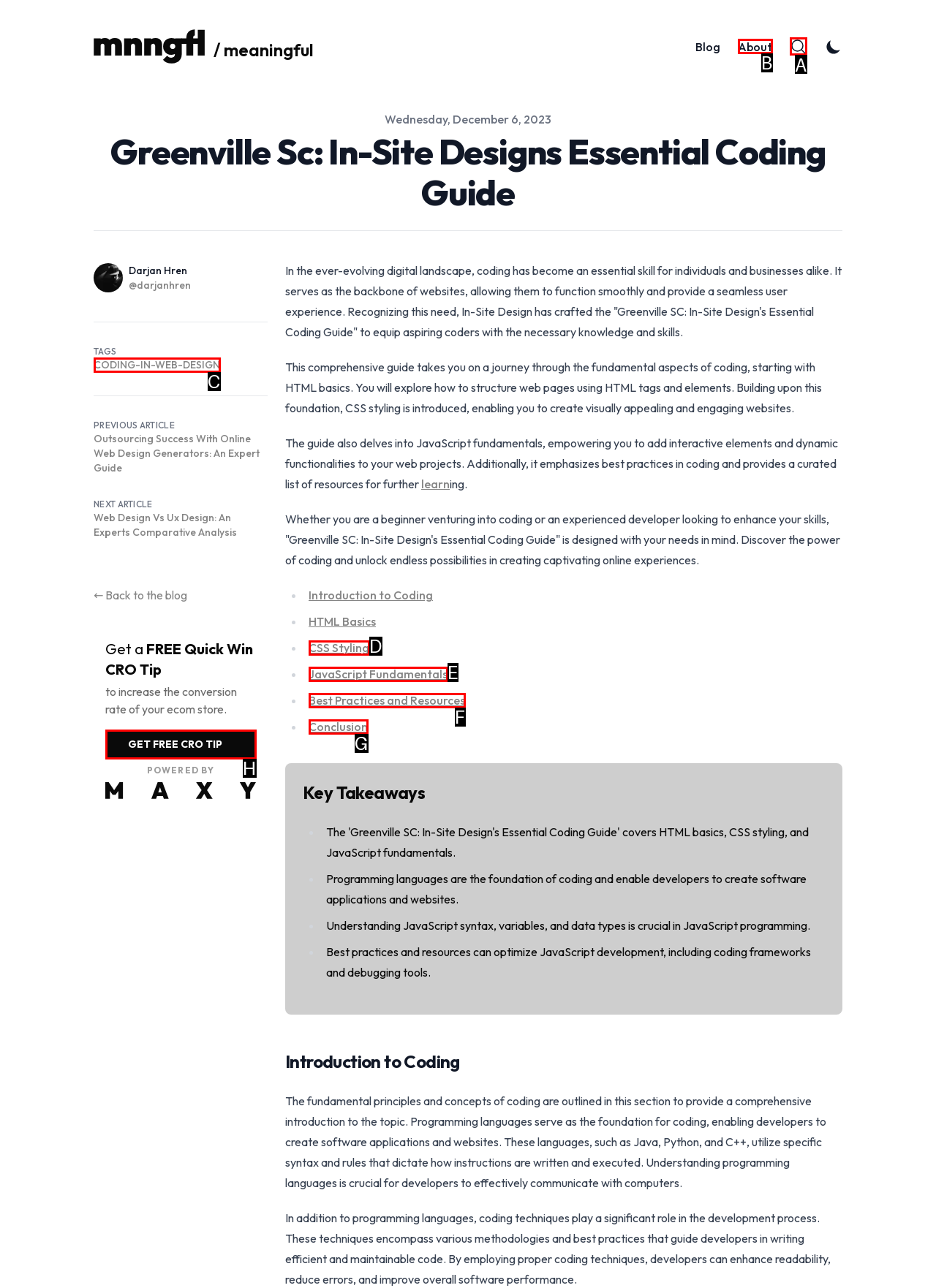Determine the letter of the element you should click to carry out the task: Donate Now
Answer with the letter from the given choices.

None